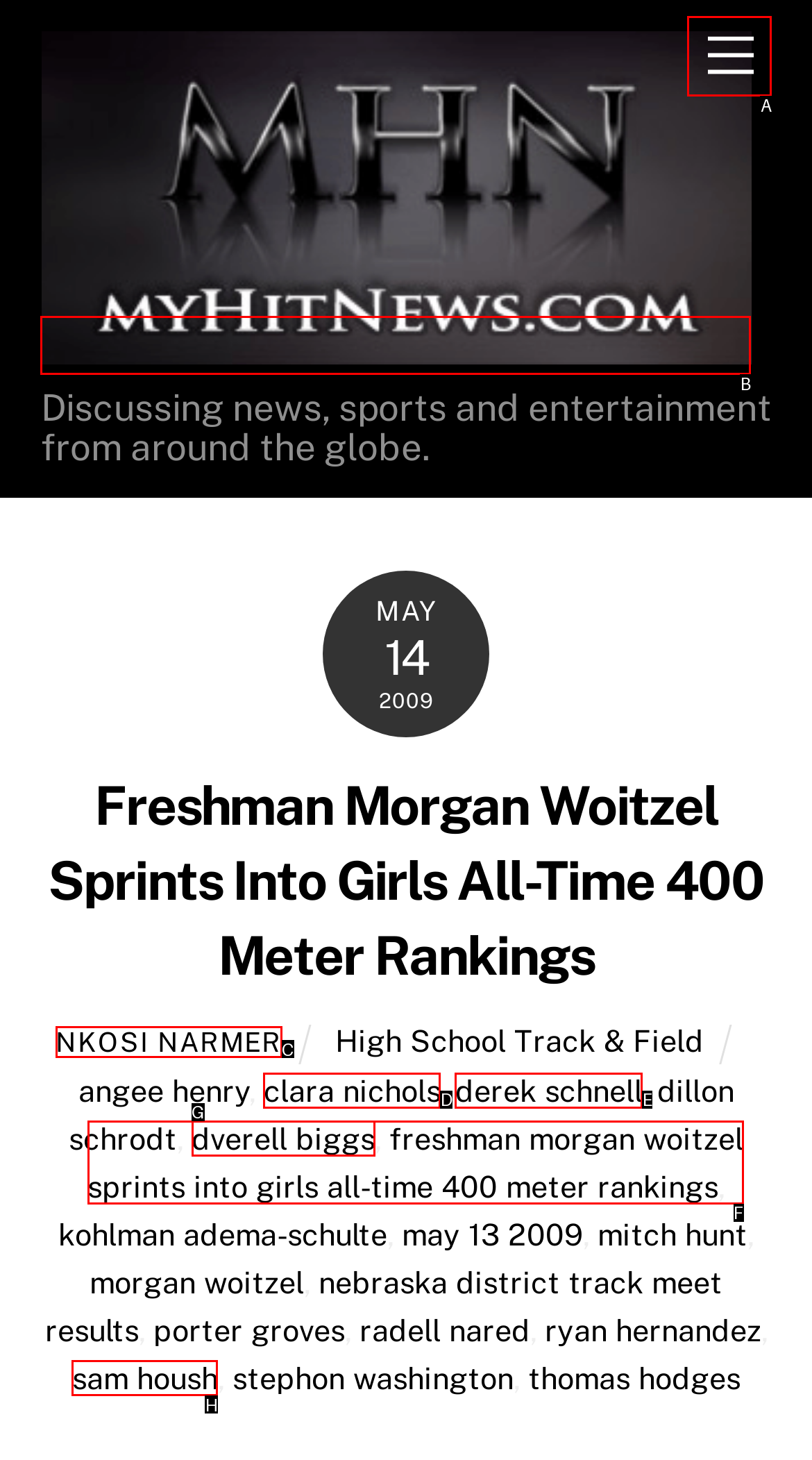Identify the correct UI element to click for the following task: Click on the 'Menu' link Choose the option's letter based on the given choices.

A